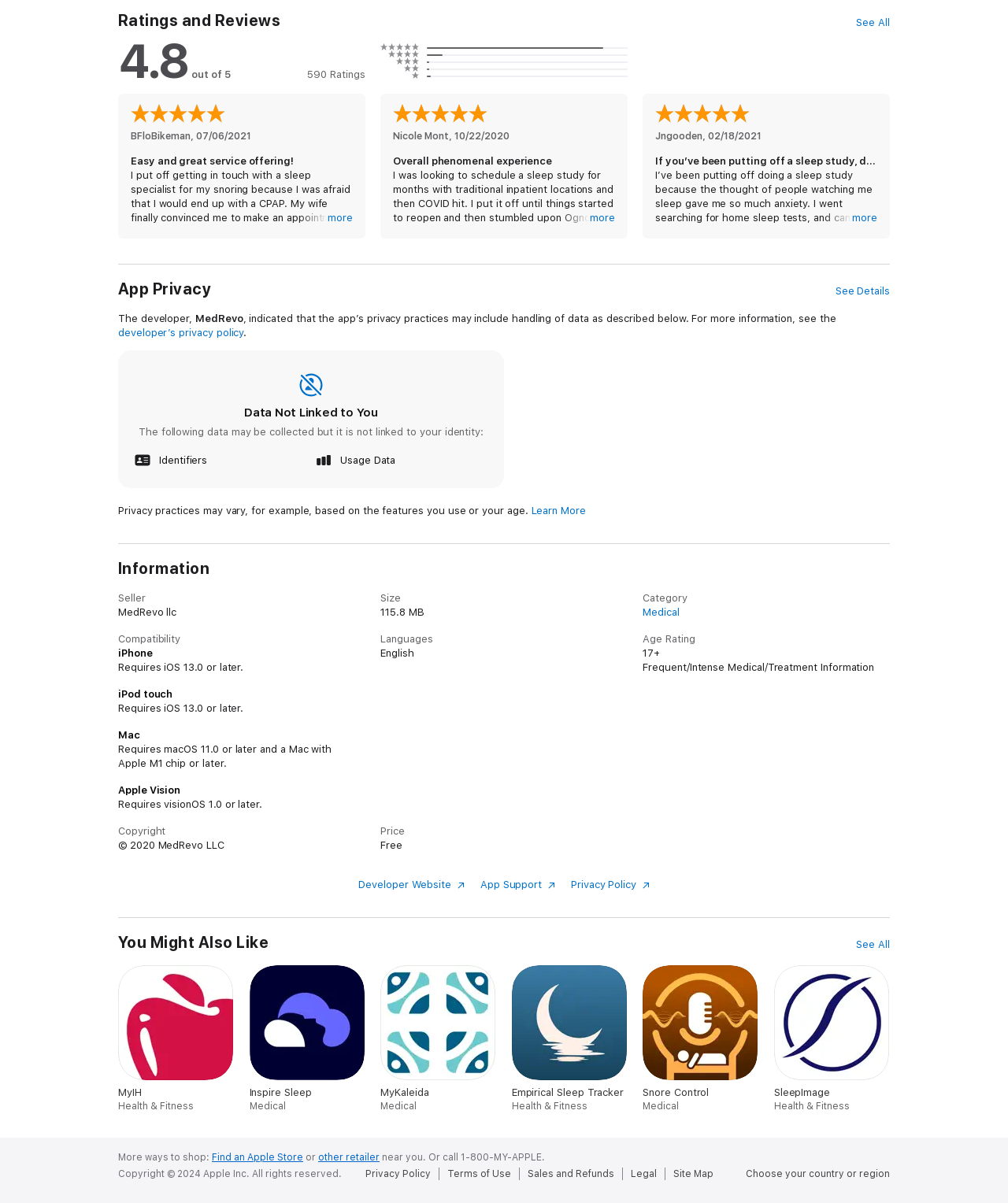Indicate the bounding box coordinates of the element that must be clicked to execute the instruction: "Click the 'How-To' link". The coordinates should be given as four float numbers between 0 and 1, i.e., [left, top, right, bottom].

None